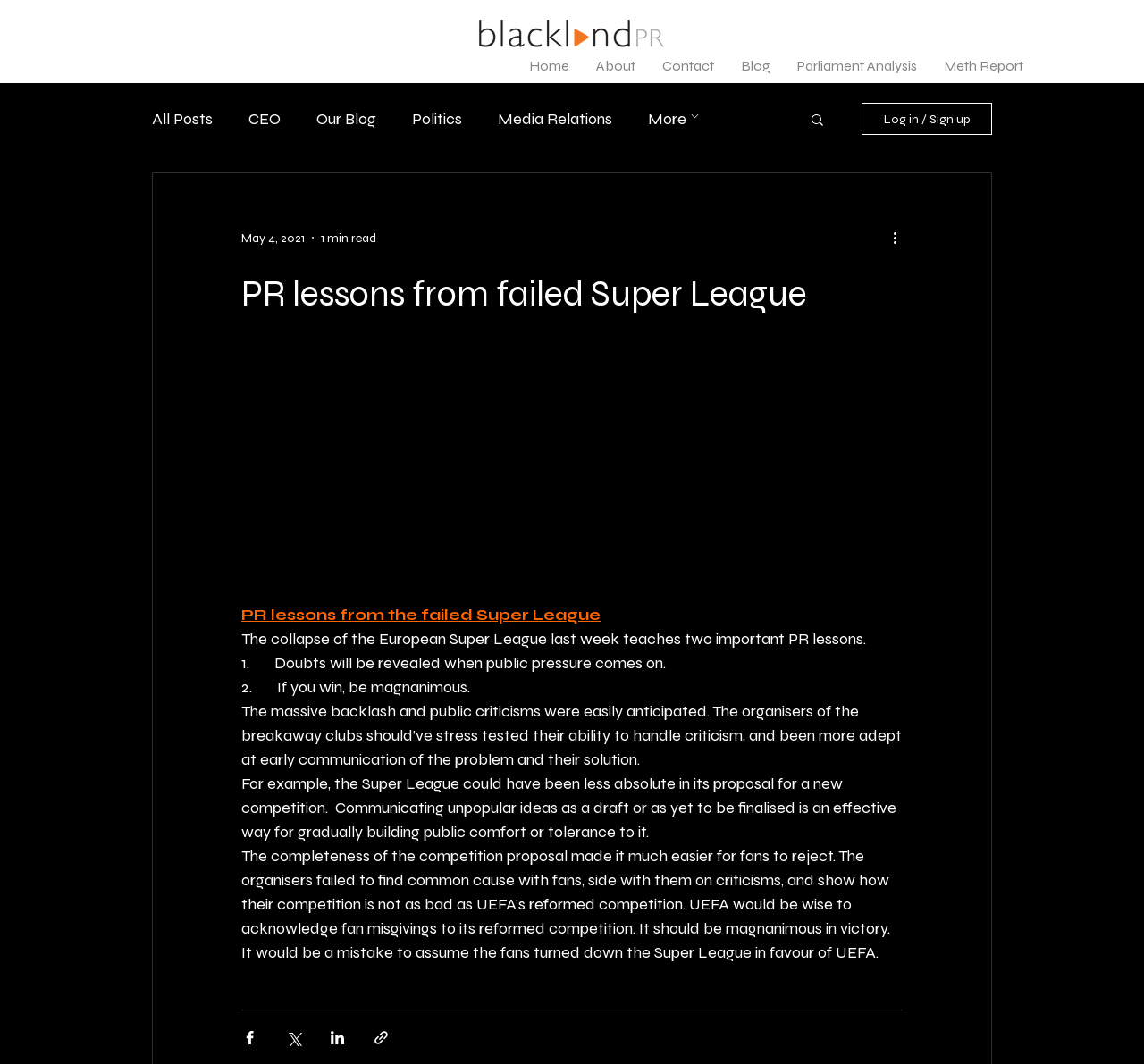Utilize the information from the image to answer the question in detail:
What is the date of the blog post?

I found the answer by looking at the element with the text 'May 4, 2021', which is located above the heading of the blog post. This suggests that the date of the blog post is May 4, 2021.